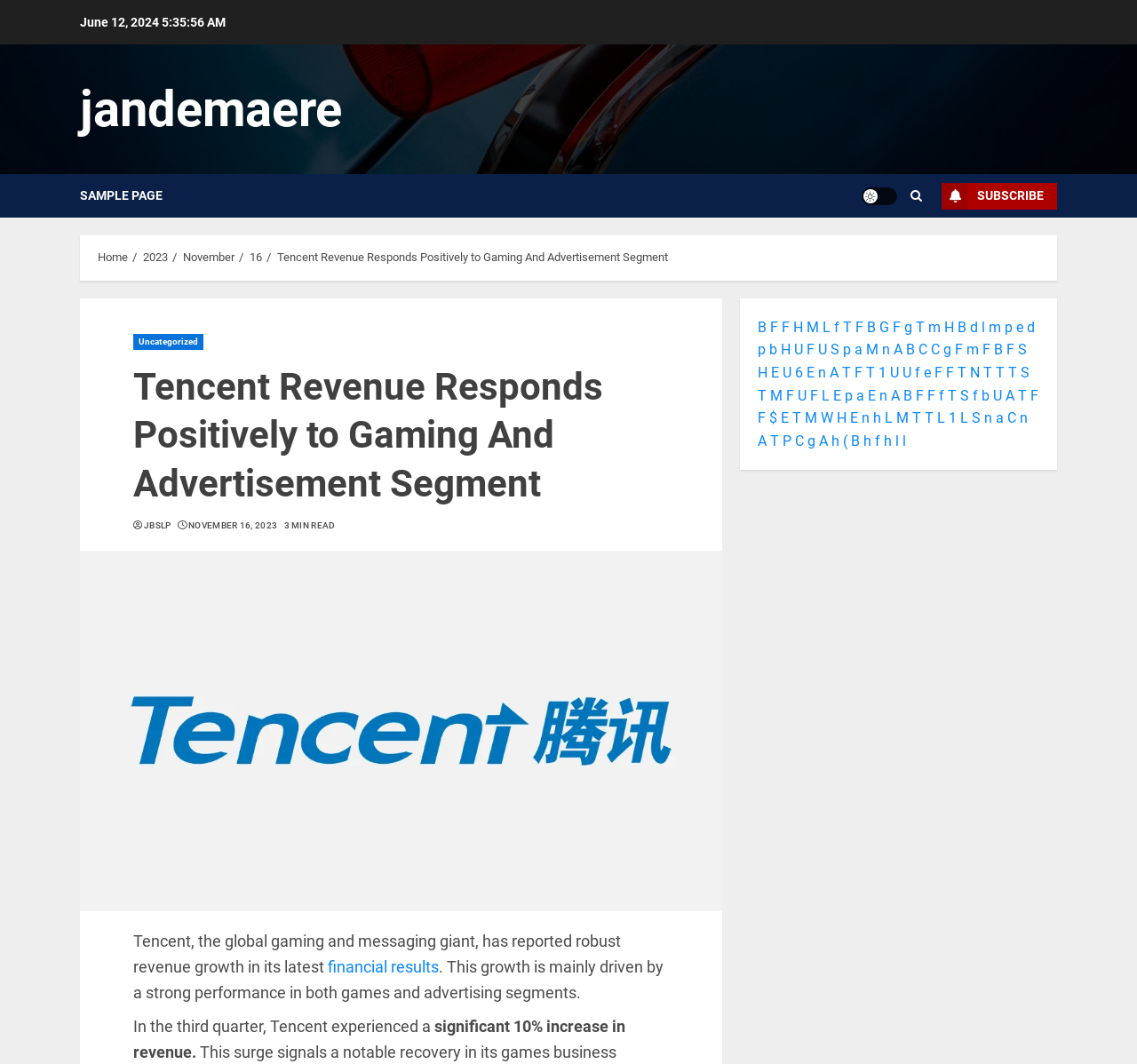Use a single word or phrase to answer the question: 
How long does it take to read the article?

3 MIN READ